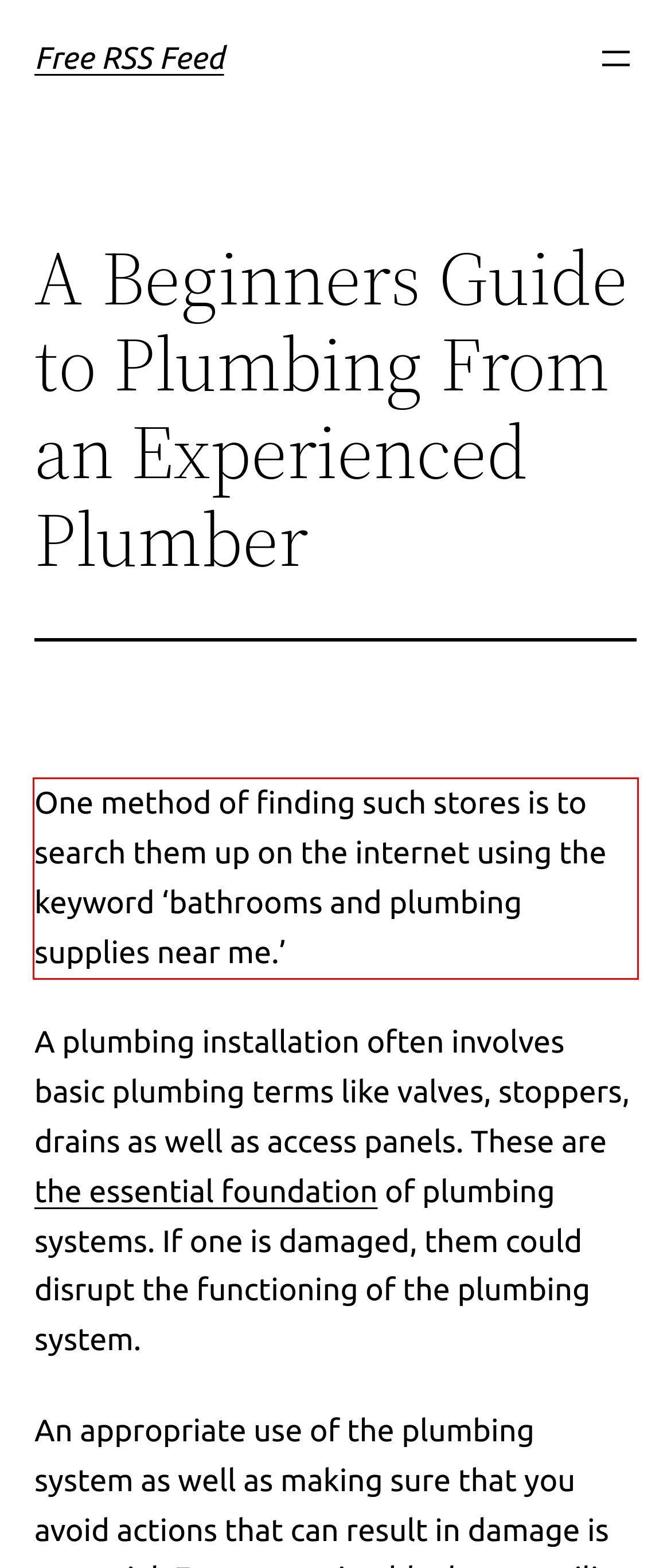Given a screenshot of a webpage containing a red bounding box, perform OCR on the text within this red bounding box and provide the text content.

One method of finding such stores is to search them up on the internet using the keyword ‘bathrooms and plumbing supplies near me.’